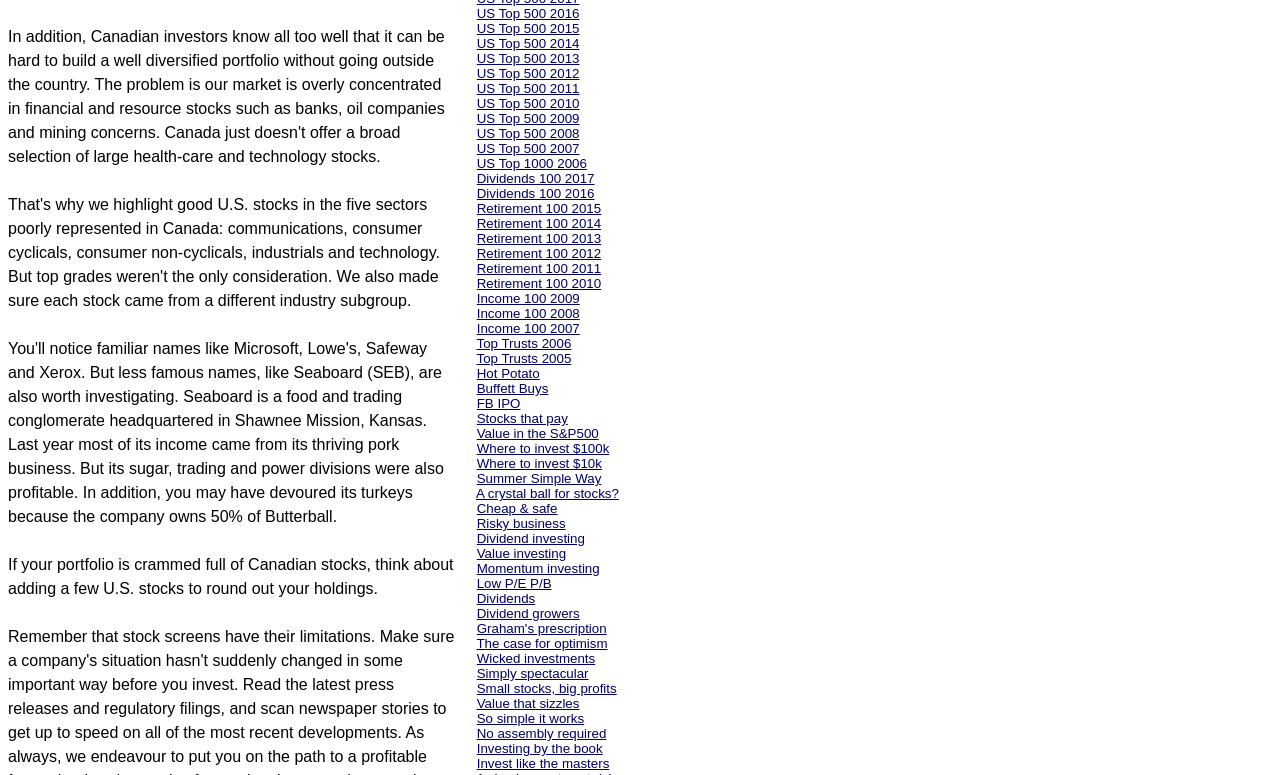Identify the bounding box coordinates of the area you need to click to perform the following instruction: "Click on US Top 500 2016".

[0.372, 0.008, 0.453, 0.027]